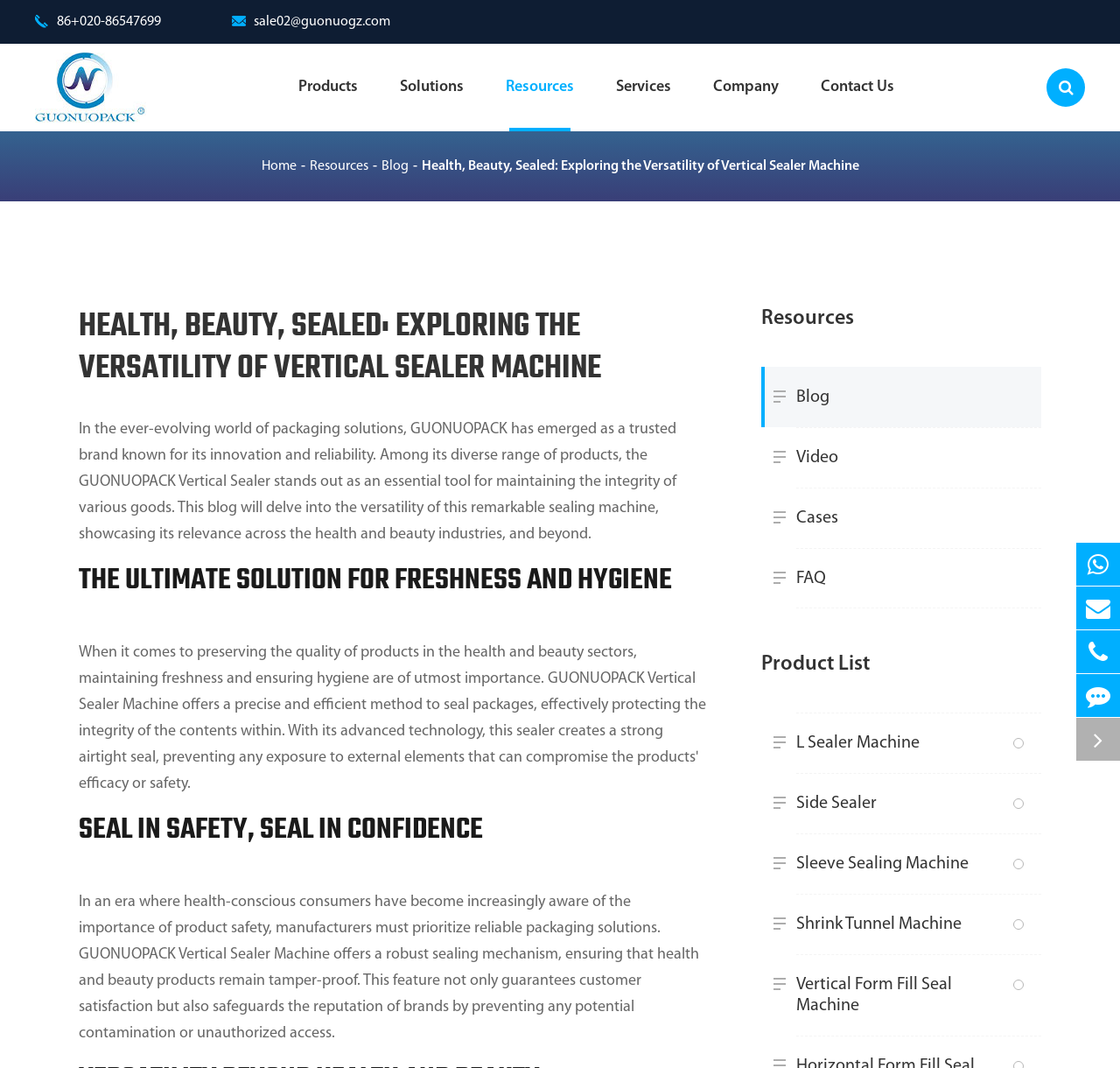Determine the bounding box coordinates for the area you should click to complete the following instruction: "Send an email to sale02@guonuogz.com".

[0.207, 0.004, 0.348, 0.037]